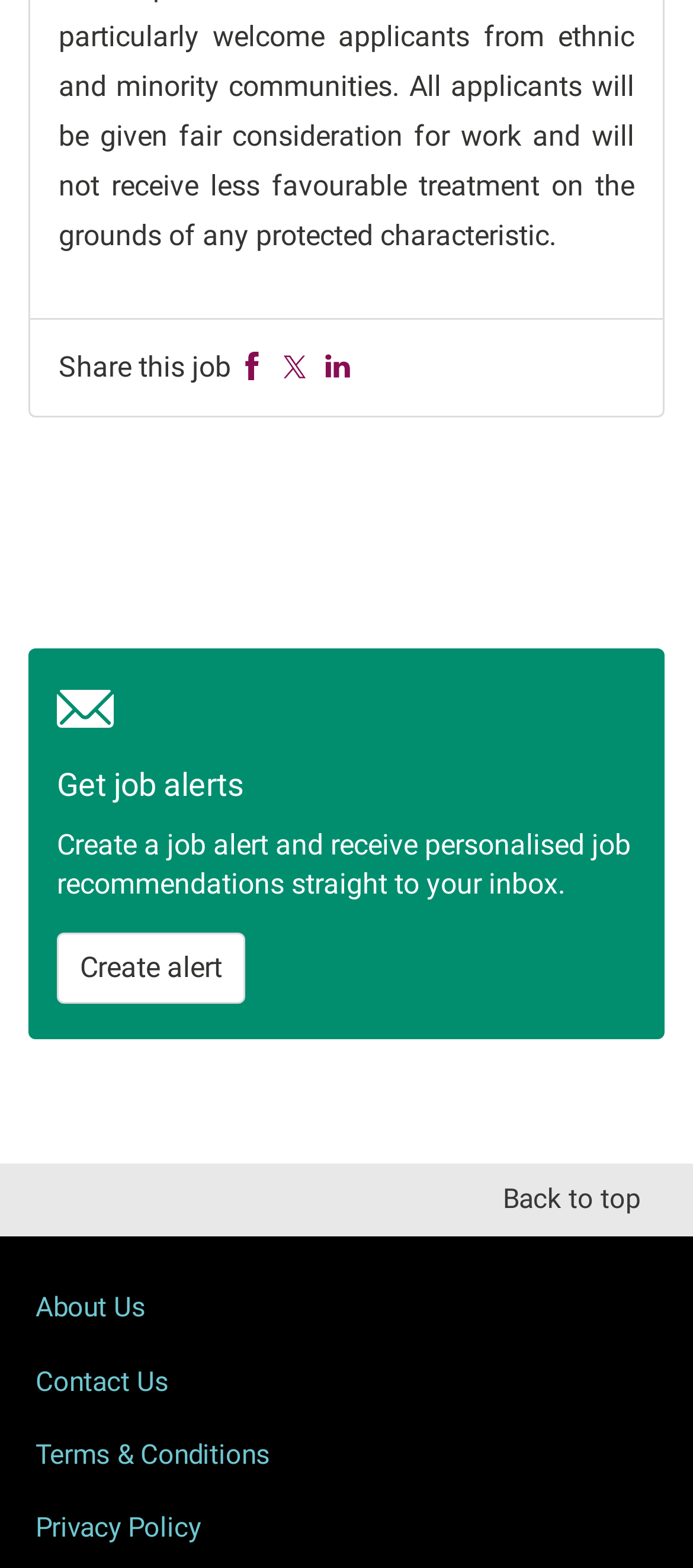Given the description Contact Us, predict the bounding box coordinates of the UI element. Ensure the coordinates are in the format (top-left x, top-left y, bottom-right x, bottom-right y) and all values are between 0 and 1.

[0.051, 0.858, 0.949, 0.905]